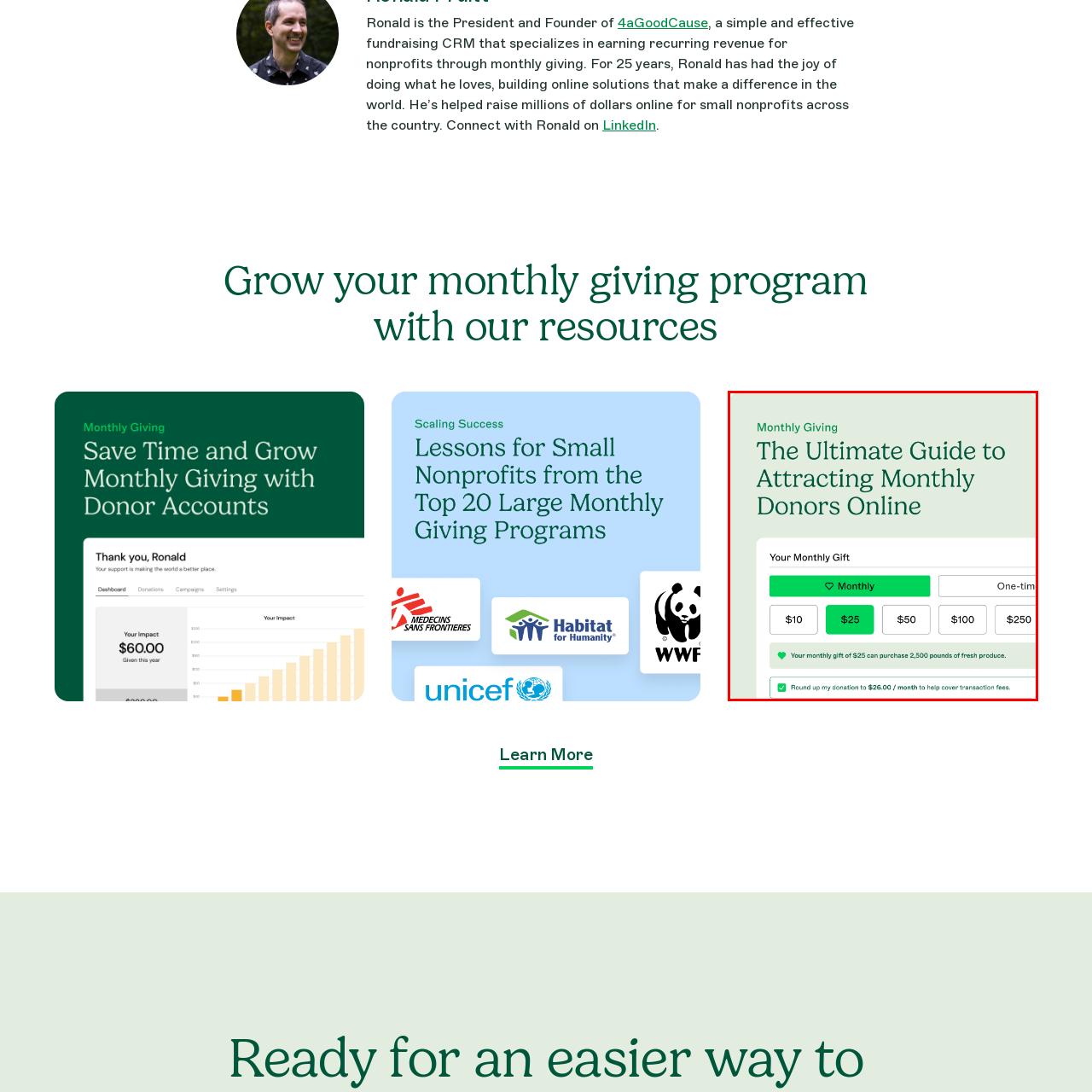Pay special attention to the segment of the image inside the red box and offer a detailed answer to the question that follows, based on what you see: What is the highlighted donation amount?

According to the caption, the $25 option is highlighted in a vibrant green, indicating that this amount can provide 2,500 pounds of fresh produce, clearly linking the donation to a tangible community impact.